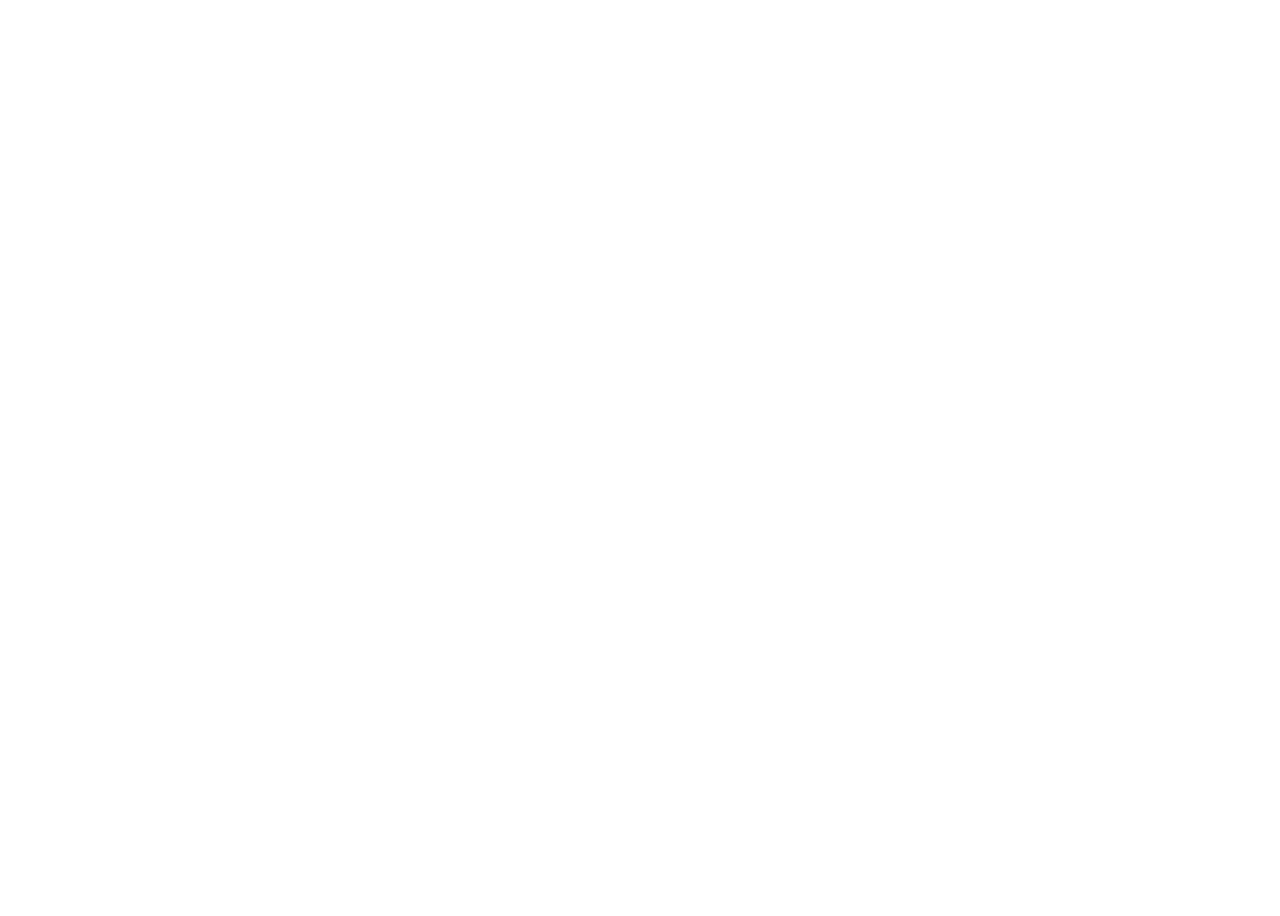Determine the main headline from the webpage and extract its text.

British lawmakers call on government to put an end to throwaway fashion